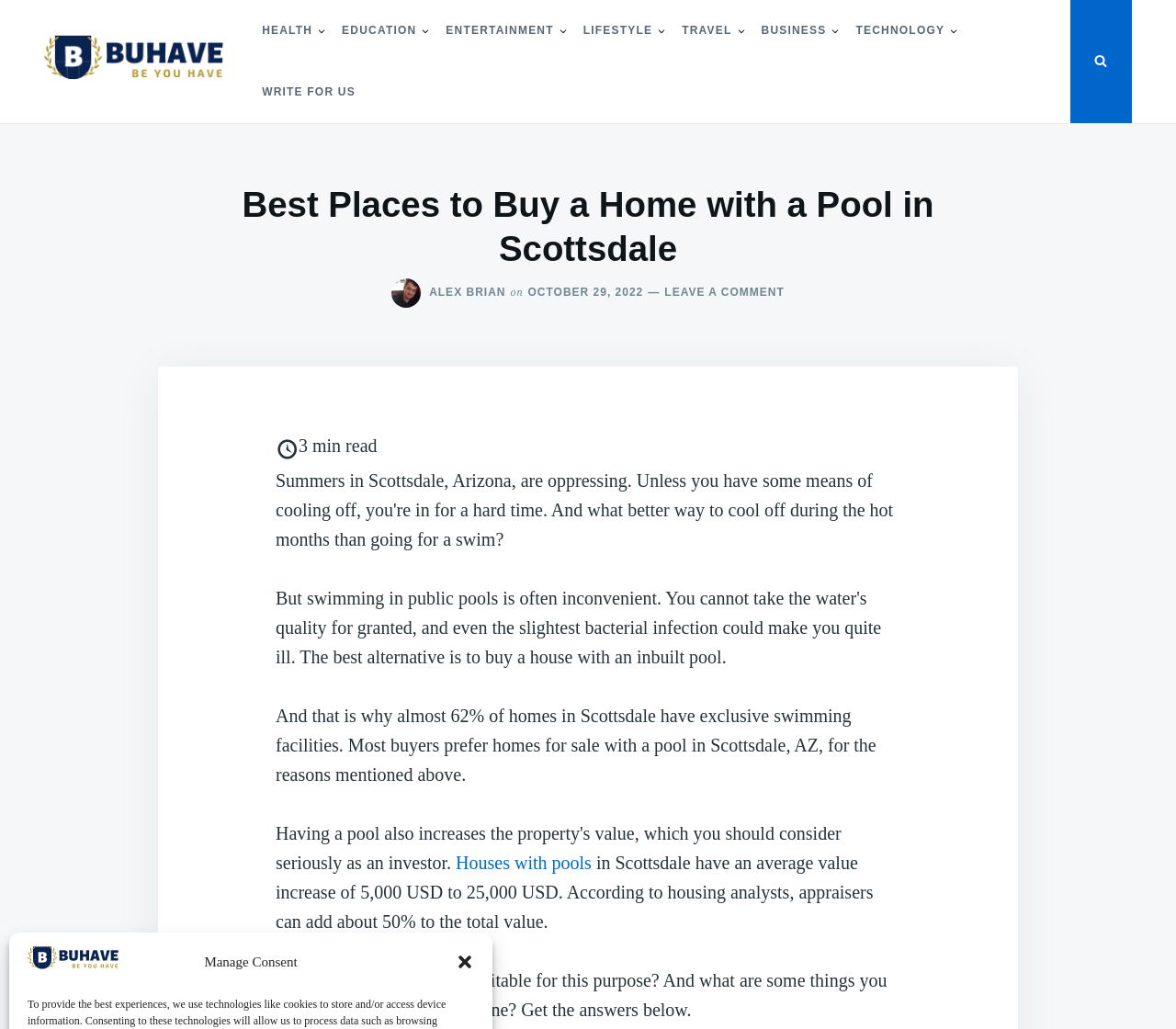Who is the author of the article?
Utilize the image to construct a detailed and well-explained answer.

I found the author's name by looking at the link 'ALEX BRIAN' which is located near the top of the article, indicating the author's name.